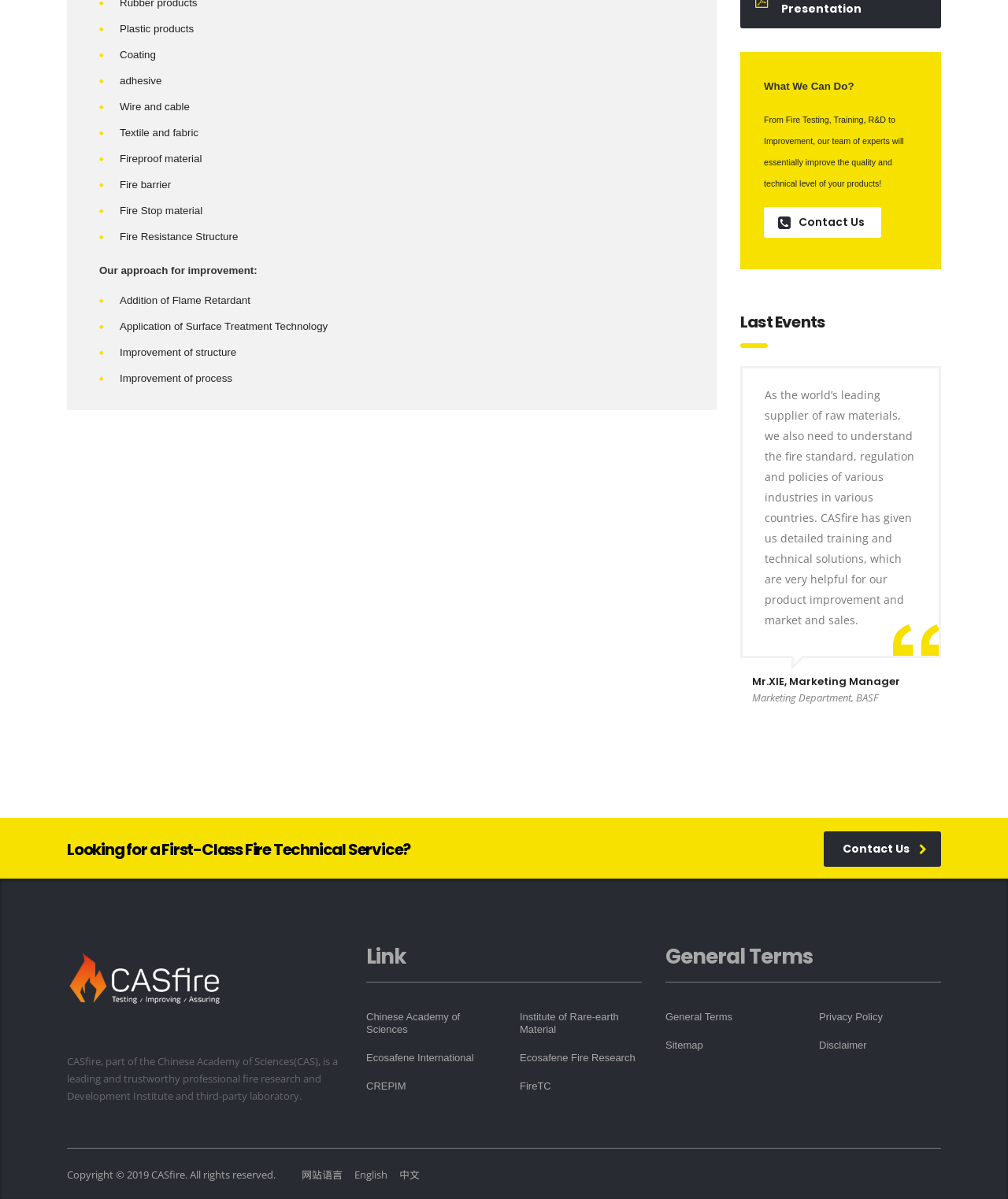What is the main topic of the webpage?
From the image, provide a succinct answer in one word or a short phrase.

Fire technical service